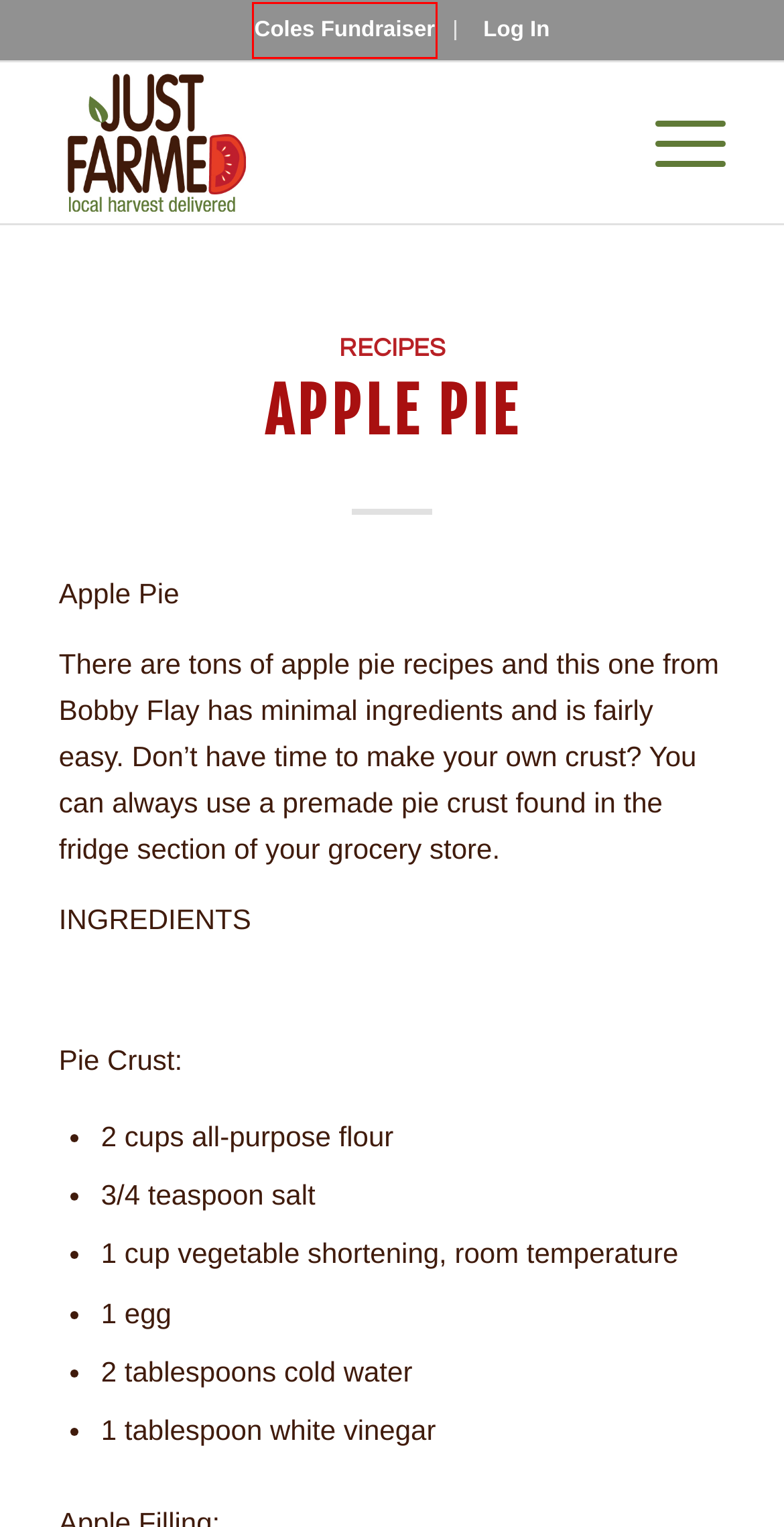Analyze the given webpage screenshot and identify the UI element within the red bounding box. Select the webpage description that best matches what you expect the new webpage to look like after clicking the element. Here are the candidates:
A. Spring Garlic Toast – Just Farmed
B. Coles Fundraiser – Just Farmed
C. Just Farmed – Local Harvest Delivered
D. Log In – Just Farmed
E. Caramelized Leek and Bacon Pizza – Just Farmed
F. Fresh Strawberry Pie – Just Farmed
G. Parsnip, Potato, Apple and Leek Soup – Just Farmed
H. My Account – Just Farmed

B